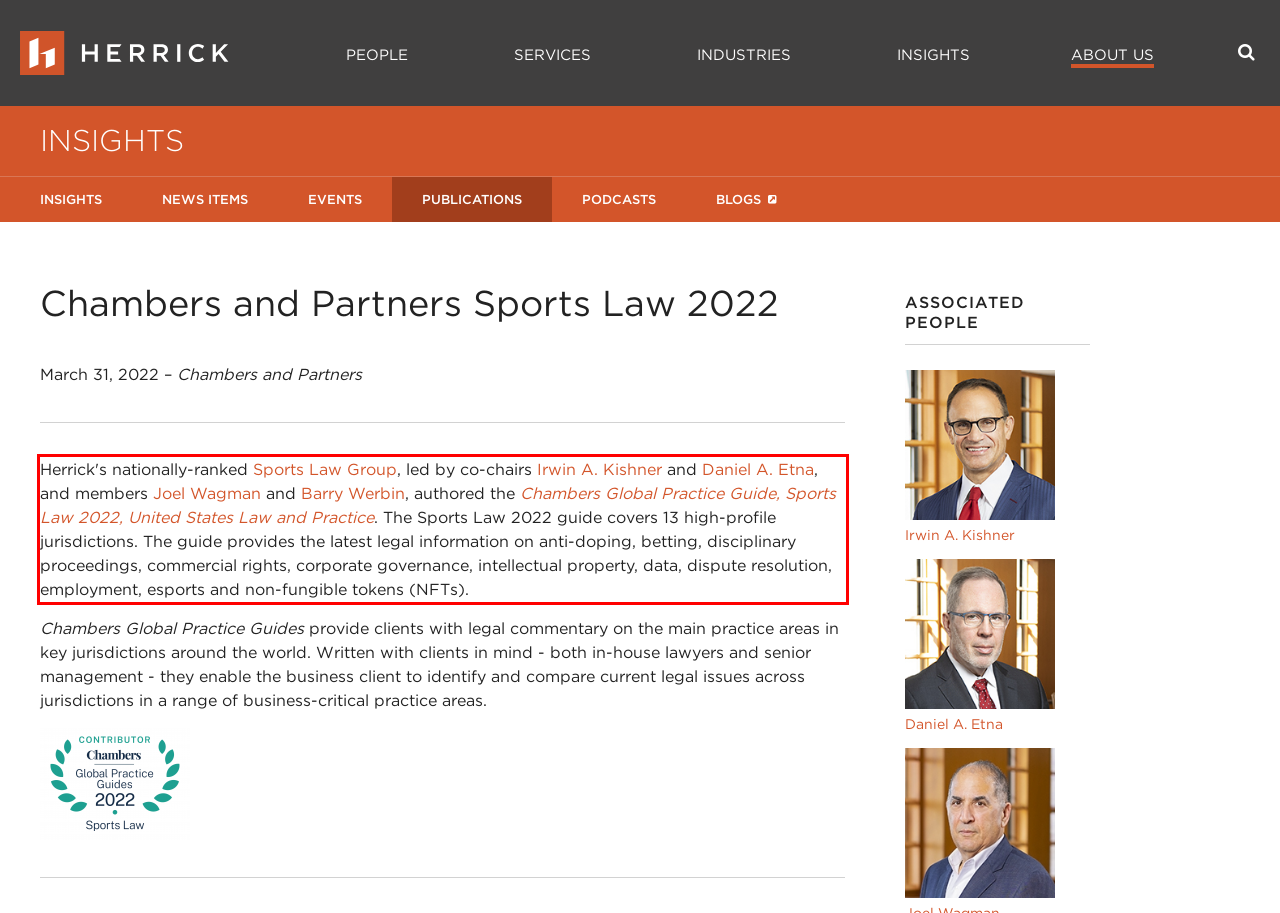Please use OCR to extract the text content from the red bounding box in the provided webpage screenshot.

Herrick's nationally-ranked Sports Law Group, led by co-chairs Irwin A. Kishner and Daniel A. Etna, and members Joel Wagman and Barry Werbin, authored the Chambers Global Practice Guide, Sports Law 2022, United States Law and Practice. The Sports Law 2022 guide covers 13 high-profile jurisdictions. The guide provides the latest legal information on anti-doping, betting, disciplinary proceedings, commercial rights, corporate governance, intellectual property, data, dispute resolution, employment, esports and non-fungible tokens (NFTs).